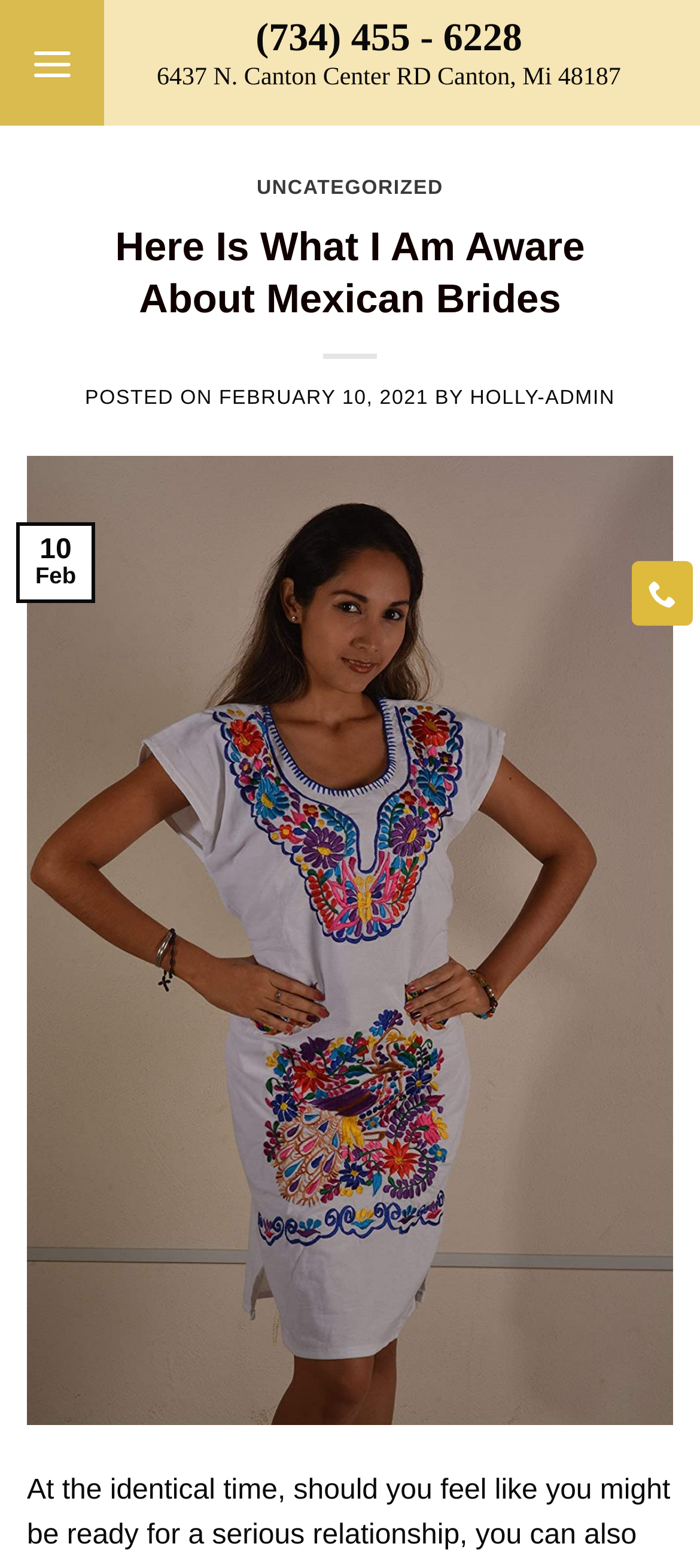Provide a brief response in the form of a single word or phrase:
What is the category of the latest article?

UNCATEGORIZED